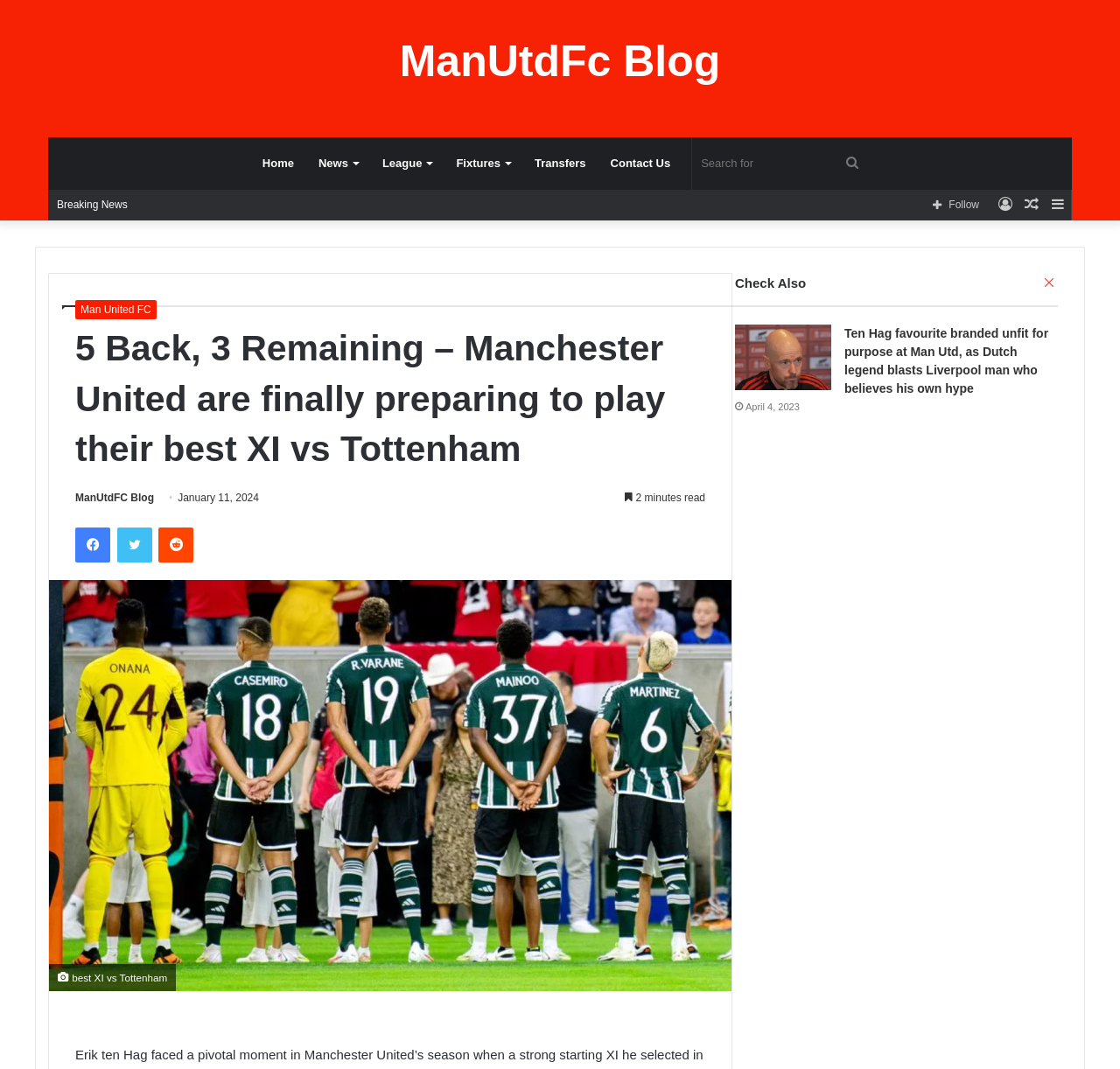Give a short answer using one word or phrase for the question:
What is the name of the blog?

ManUtdFc Blog